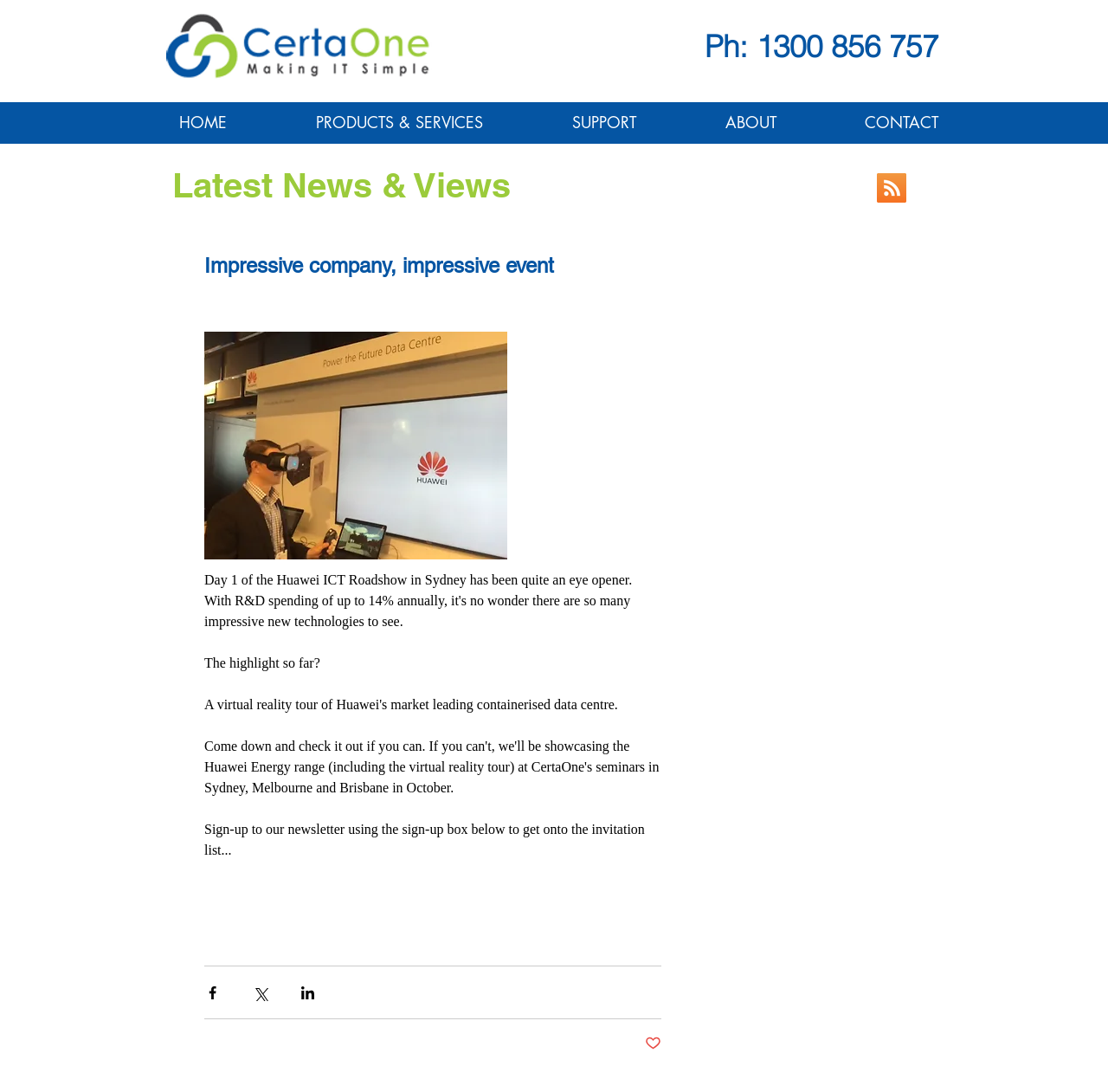Refer to the image and provide an in-depth answer to the question: 
How many main navigation links are available?

The main navigation links are 'HOME', 'PRODUCTS & SERVICES', 'SUPPORT', 'ABOUT', and 'CONTACT', which are located at the top of the webpage.